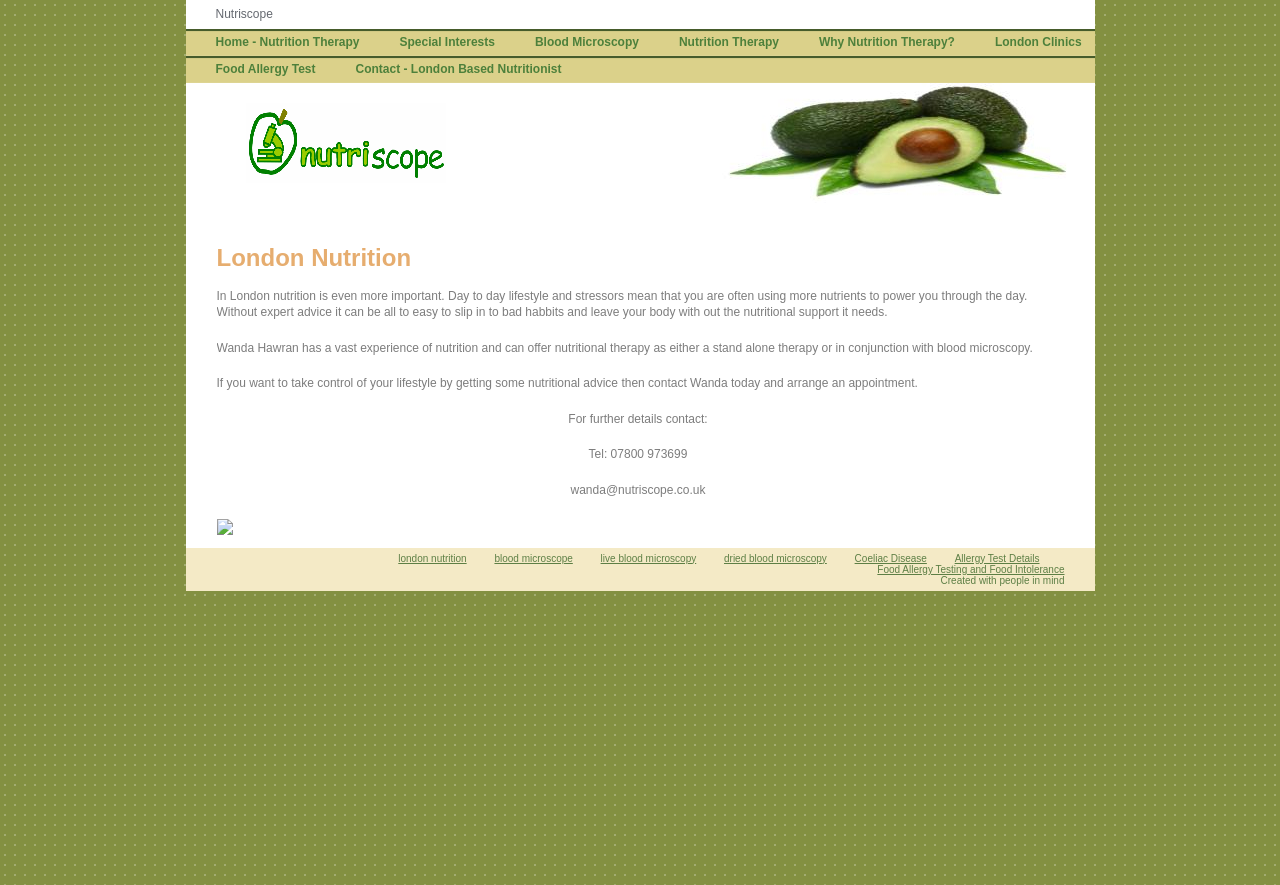Find the bounding box coordinates for the area that should be clicked to accomplish the instruction: "View Blood Microscopy".

[0.394, 0.033, 0.507, 0.063]